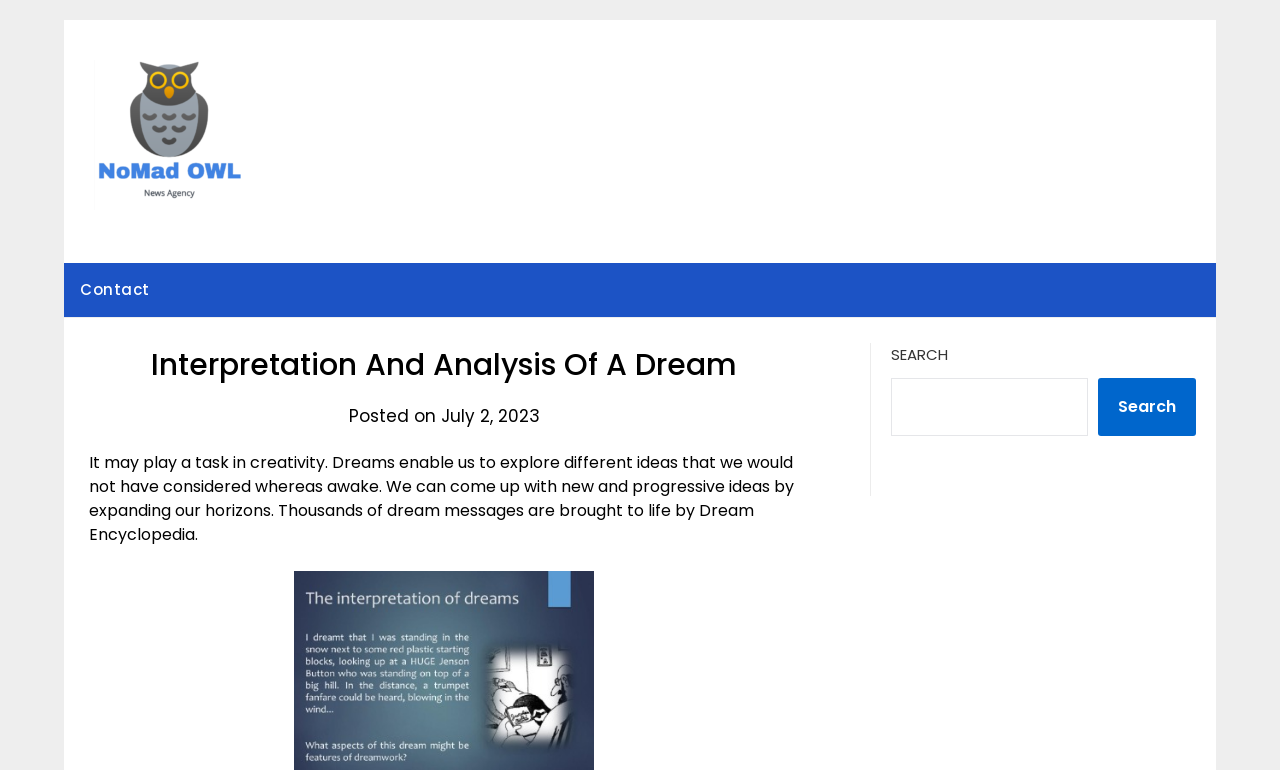Respond with a single word or phrase to the following question: When was the content posted?

July 2, 2023